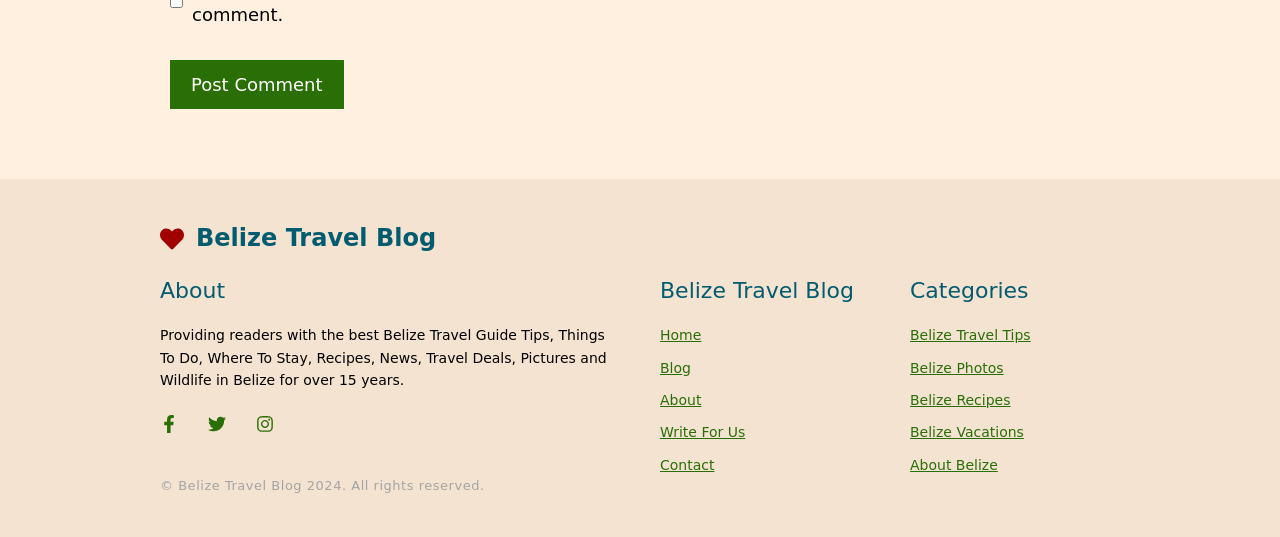Provide your answer in one word or a succinct phrase for the question: 
What is the purpose of the blog?

Providing travel guide tips